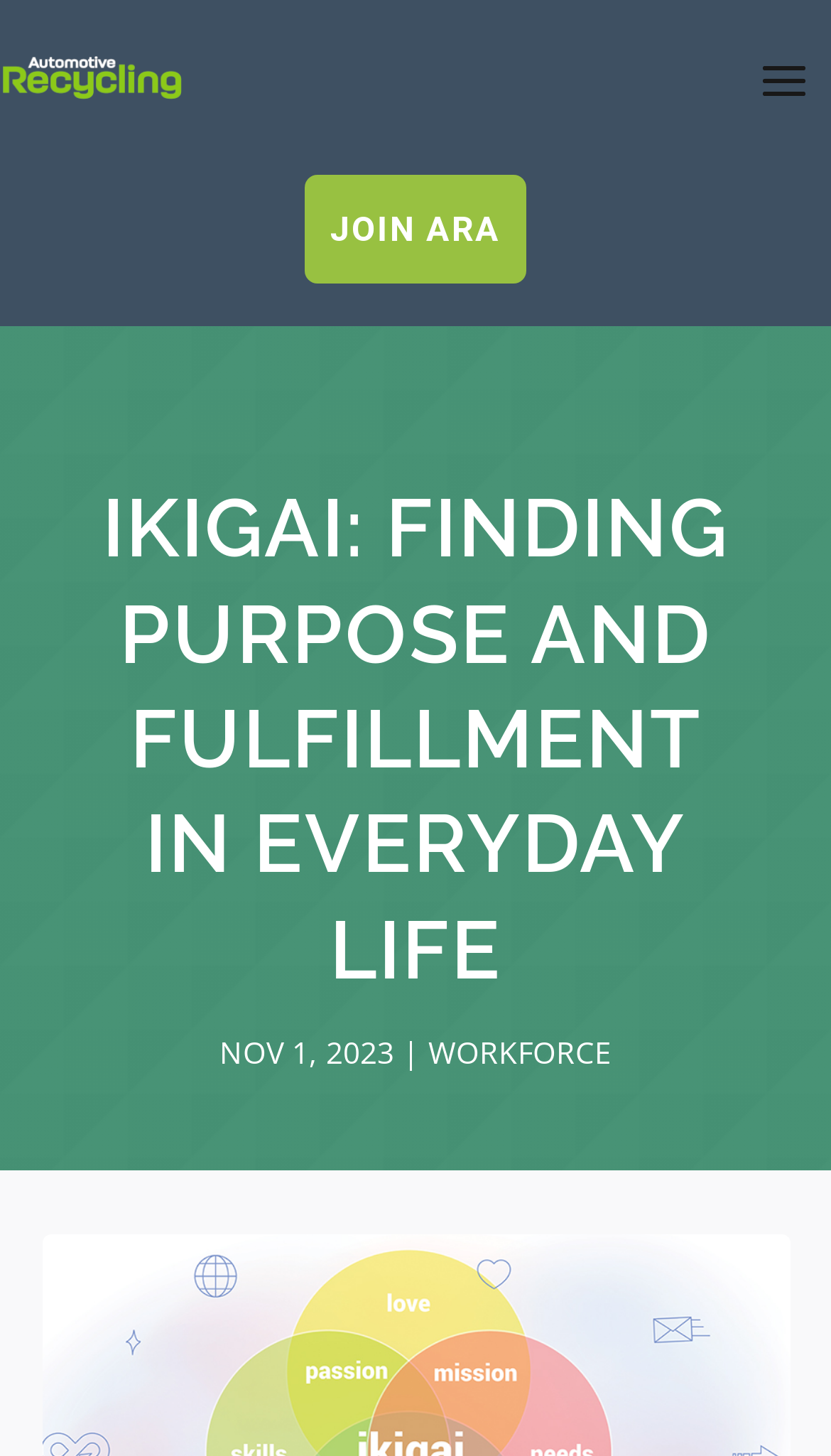Refer to the image and provide a thorough answer to this question:
What is the date mentioned on the webpage?

I found the date by looking at the StaticText element with the text 'NOV 1, 2023' which is located at the bottom of the page.